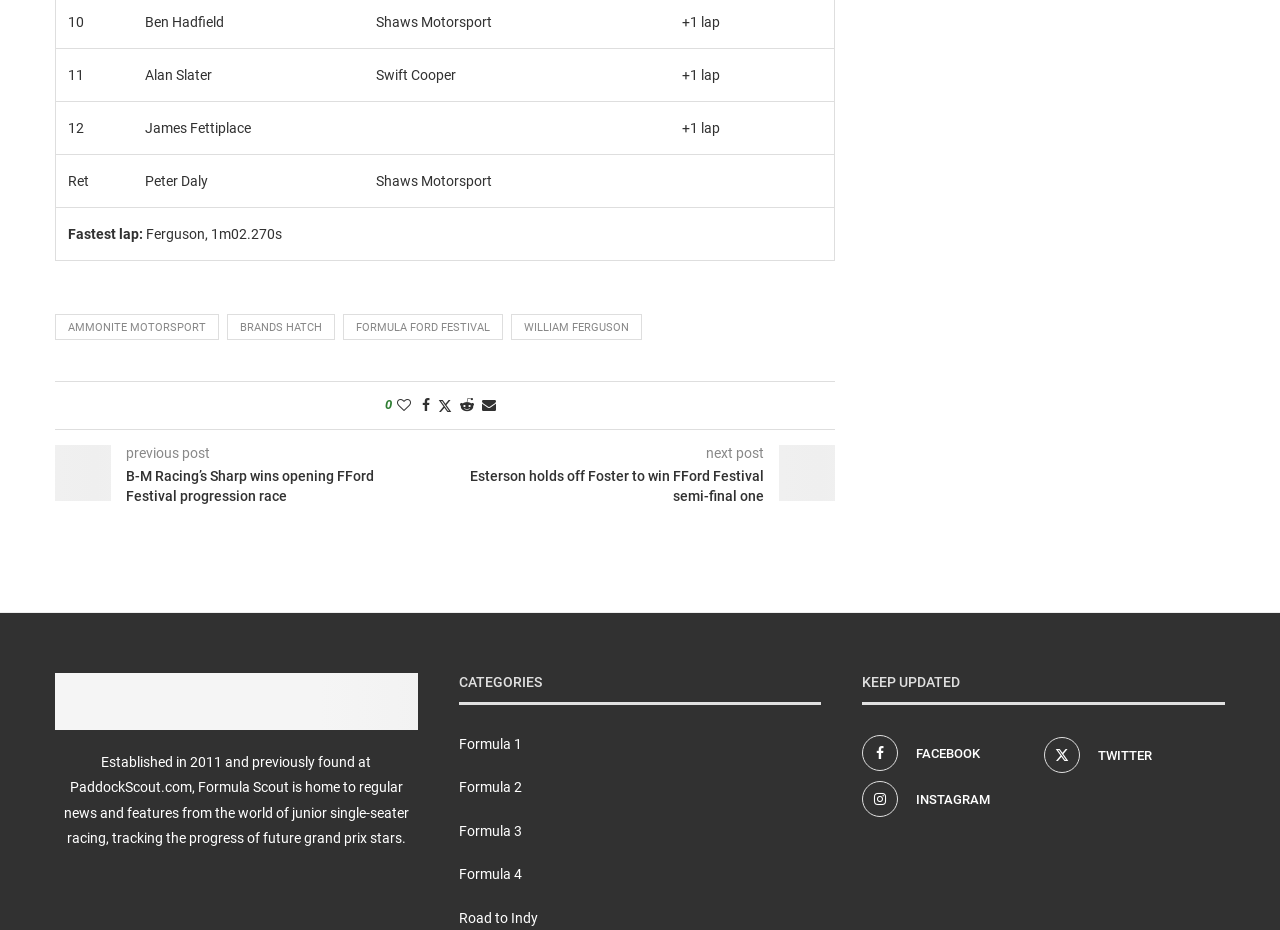Please identify the bounding box coordinates of the element on the webpage that should be clicked to follow this instruction: "Read the previous post". The bounding box coordinates should be given as four float numbers between 0 and 1, formatted as [left, top, right, bottom].

[0.098, 0.479, 0.164, 0.496]